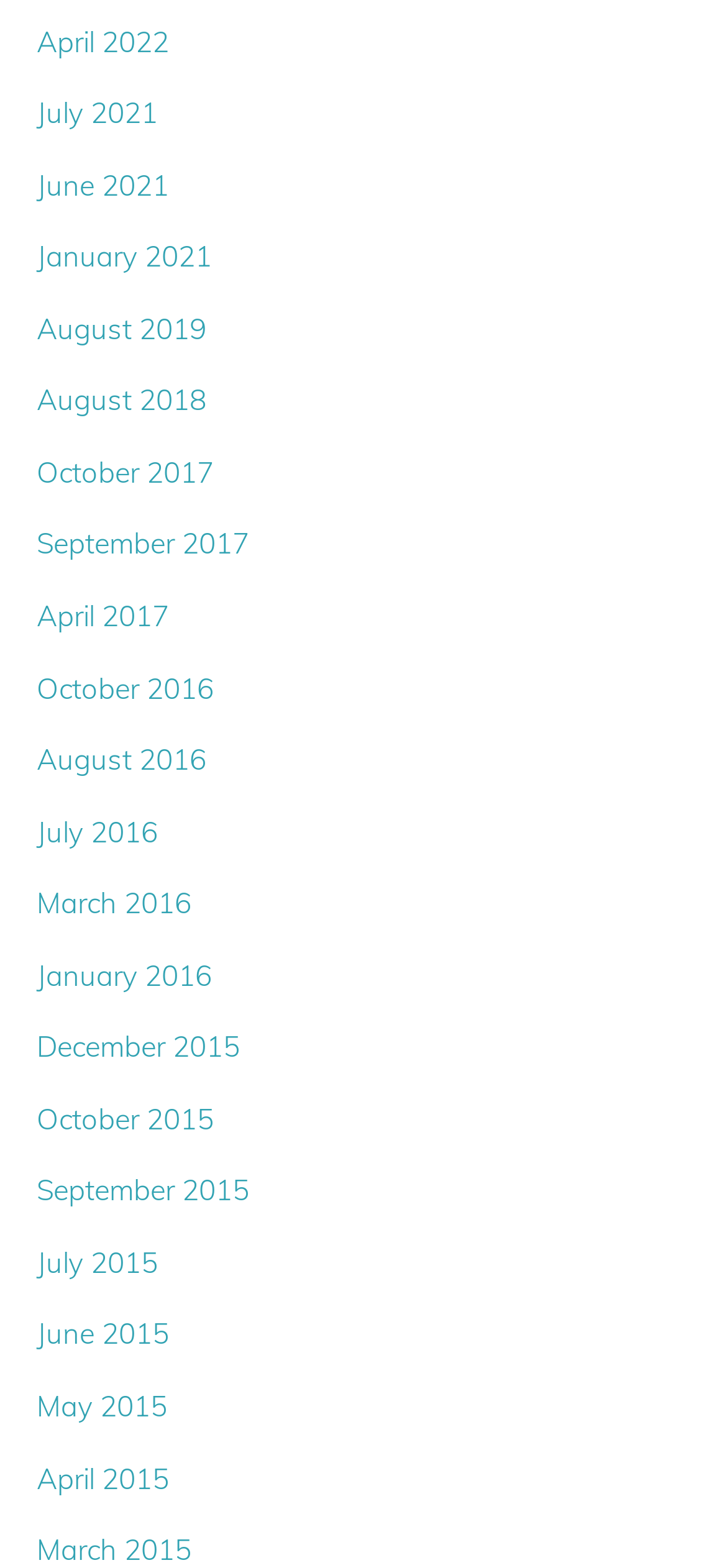Answer the question using only a single word or phrase: 
How many links are from the year 2017?

2